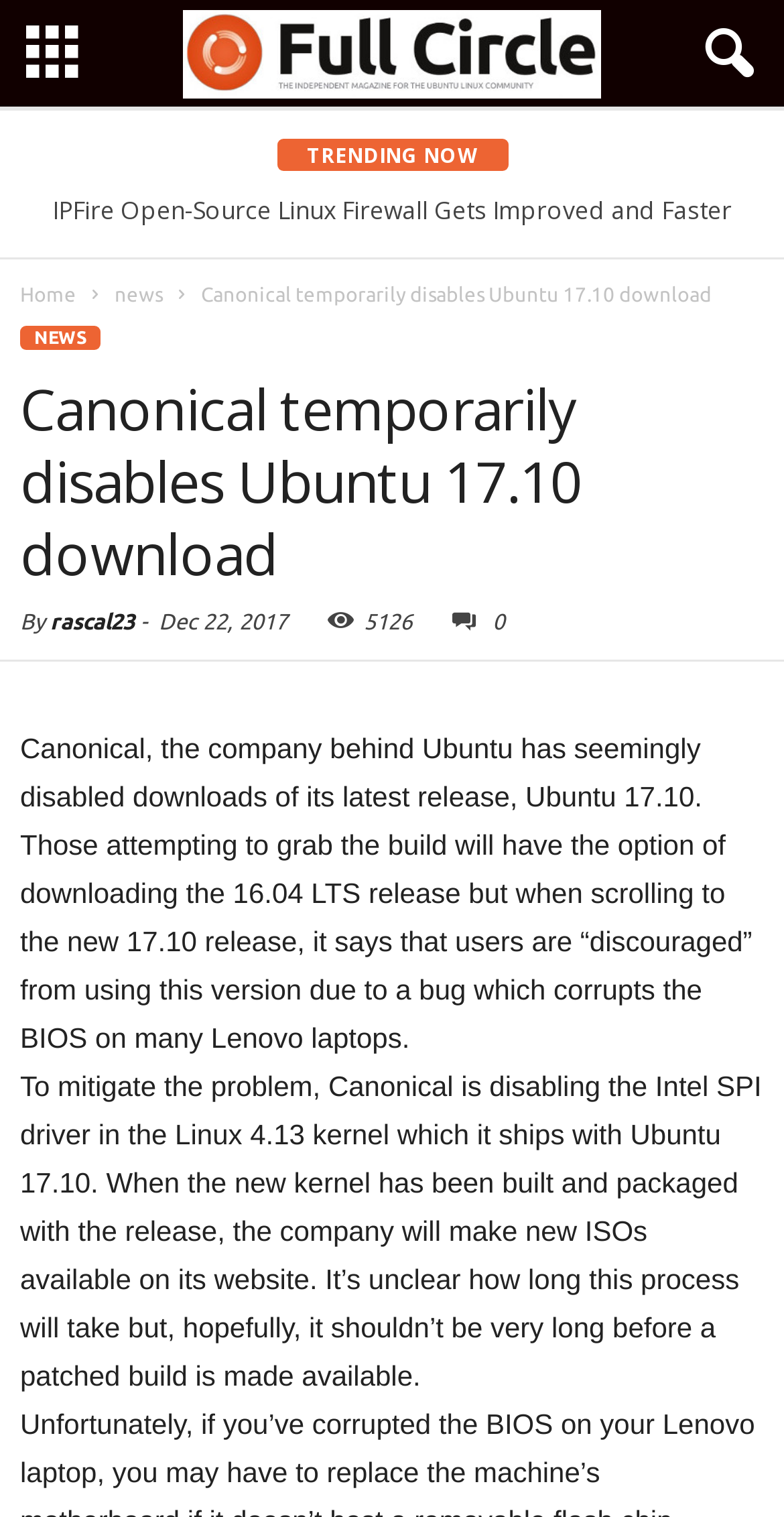Generate a comprehensive description of the webpage content.

The webpage appears to be a news article from Full Circle Magazine, with a focus on Linux and Ubuntu-related news. At the top of the page, there is a logo of Full Circle Magazine, accompanied by a link with a icon. To the right of the logo, there is a button with an icon.

Below the top section, there is a trending news section with a heading "TRENDING NOW". This section contains four news article headings, each with a link to the corresponding article. The headings are "Zorin OS 15 Lite Released as a Windows 7 Replacement, Based on Ubuntu 18.04 LTS", "System76 Will Build Its Own Linux Laptops From January 2020", "IPFire Open-Source Linux Firewall Gets Improved and Faster QoS", and "Linux Servers Running Webmin App Targeted By DDoS Attacks".

Further down the page, there is a main news article with a heading "Canonical temporarily disables Ubuntu 17.10 download". The article has a brief summary at the top, followed by a more detailed description of the issue with Ubuntu 17.10 and the measures being taken by Canonical to address it. The article also mentions the option to download the 16.04 LTS release as an alternative.

To the right of the article, there are links to other sections of the website, including "Home", "News", and "NEWS". There is also a section with the author's name, "rascal23", and the date of publication, "Dec 22, 2017". Additionally, there is a comment count, "5126", and a link with an icon.